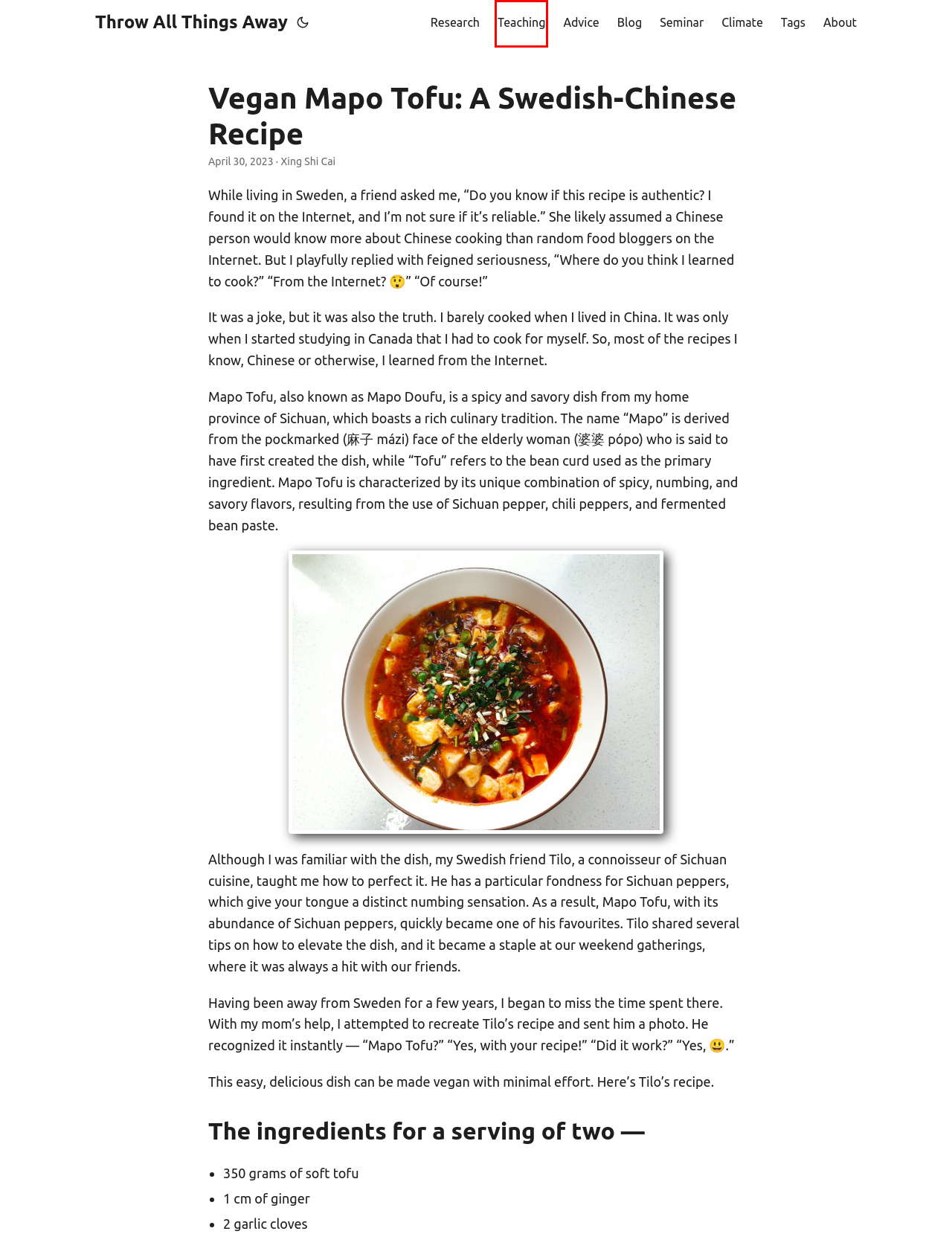Given a screenshot of a webpage with a red bounding box, please pick the webpage description that best fits the new webpage after clicking the element inside the bounding box. Here are the candidates:
A. Women in Math and Computer Science Seminar | Throw All Things Away
B. Blogs | Throw All Things Away
C. My Research | Throw All Things Away
D. My Advice | Throw All Things Away
E. Resources On Climate Change | Throw All Things Away
F. Throw All Things Away
G. Tags | Throw All Things Away
H. My teachings | Throw All Things Away

H